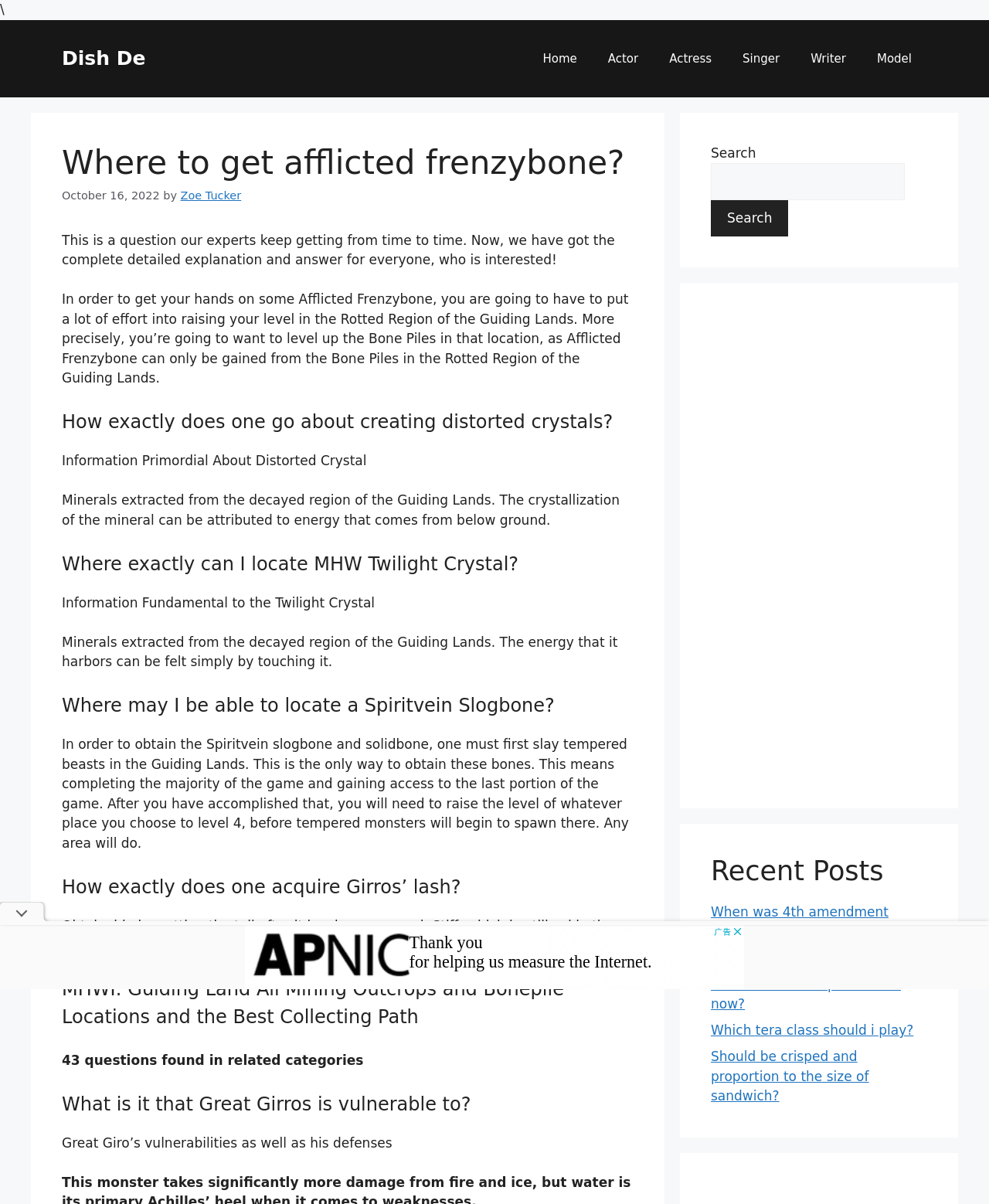Provide an in-depth caption for the contents of the webpage.

This webpage is about a question-and-answer forum, specifically focused on the topic of "Where to get afflicted frenzybone?" in a game. At the top of the page, there is a banner with the site's name, "Dish De", and a navigation menu with links to different categories such as "Home", "Actor", "Actress", and more.

Below the navigation menu, there is a heading that reads "Where to get afflicted frenzybone?" followed by a timestamp and the author's name, "Zoe Tucker". The main content of the page is a detailed explanation and answer to the question, which is divided into several sections with headings such as "How exactly does one go about creating distorted crystals?", "Where exactly can I locate MHW Twilight Crystal?", and more.

Each section provides a brief description and explanation of the topic, with some sections including additional information and details. The page also includes several links to related questions and topics, as well as a search bar at the top right corner of the page.

On the right side of the page, there are several complementary sections, including a search box, an advertisement, and a section titled "Recent Posts" that lists several links to other questions and topics. At the bottom of the page, there is another advertisement.

Overall, the page is well-organized and easy to navigate, with clear headings and concise text that provides detailed information and answers to the question at hand.